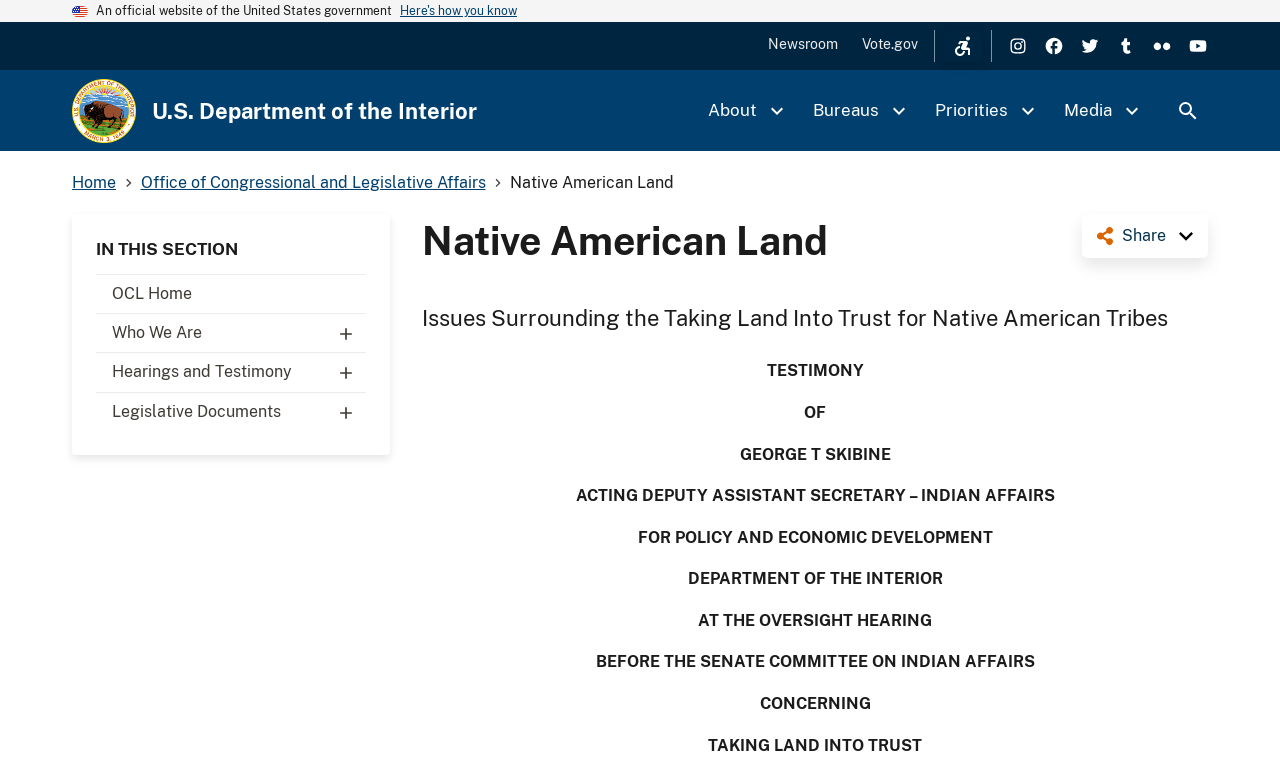Provide a brief response in the form of a single word or phrase:
What is the name of the department?

U.S. Department of the Interior